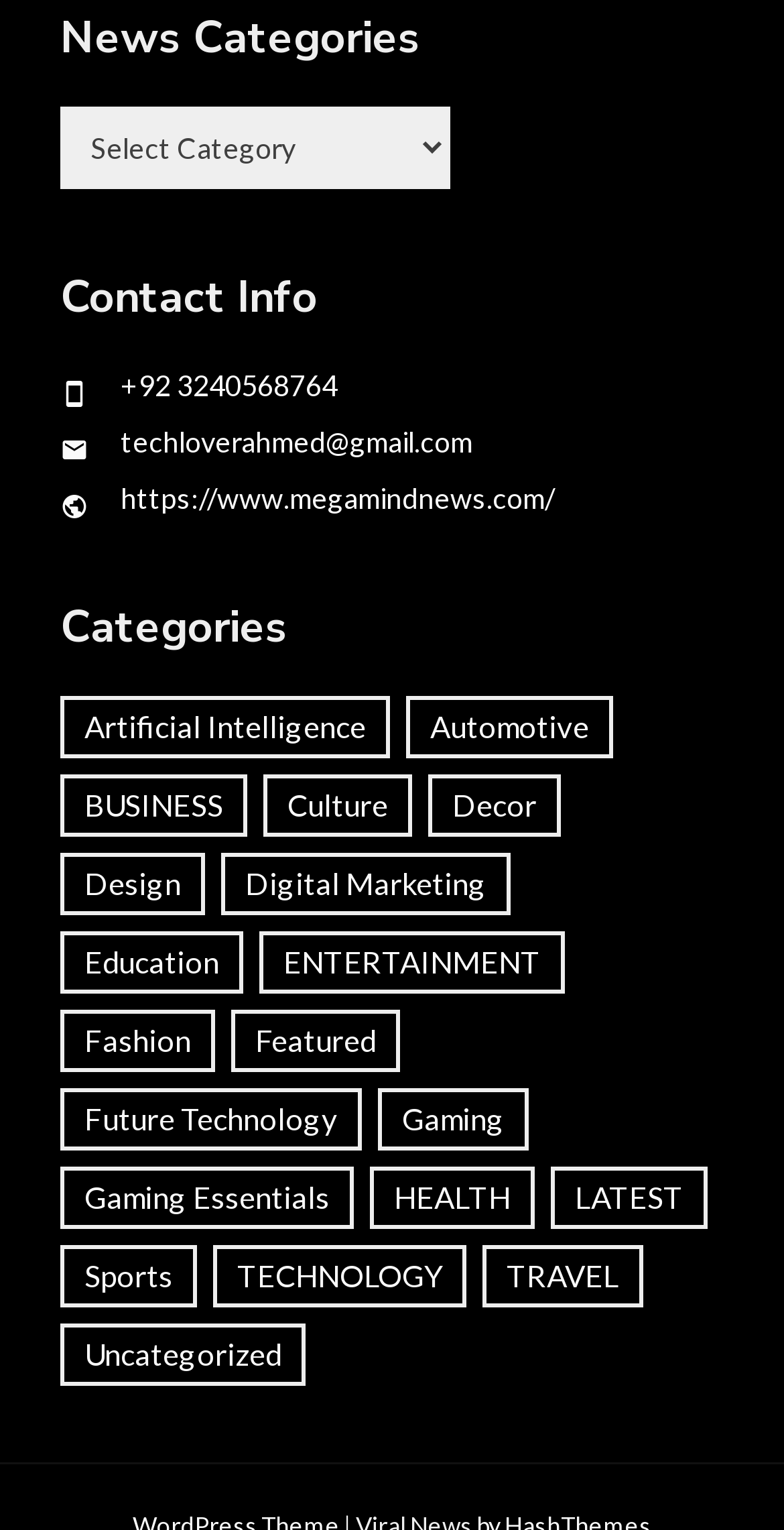Identify the bounding box for the element characterized by the following description: "LATEST".

[0.703, 0.763, 0.903, 0.804]